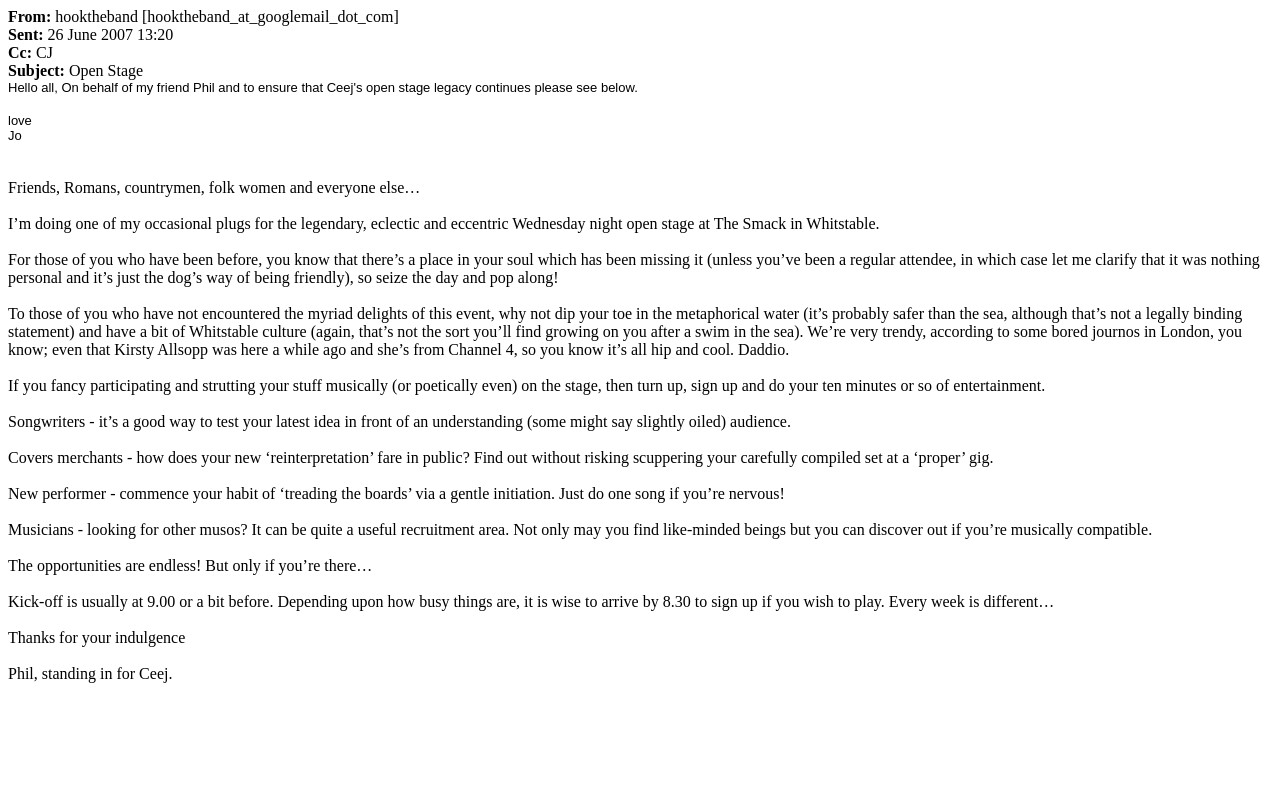Answer the question using only one word or a concise phrase: Who is the sender of this message?

hooktheband